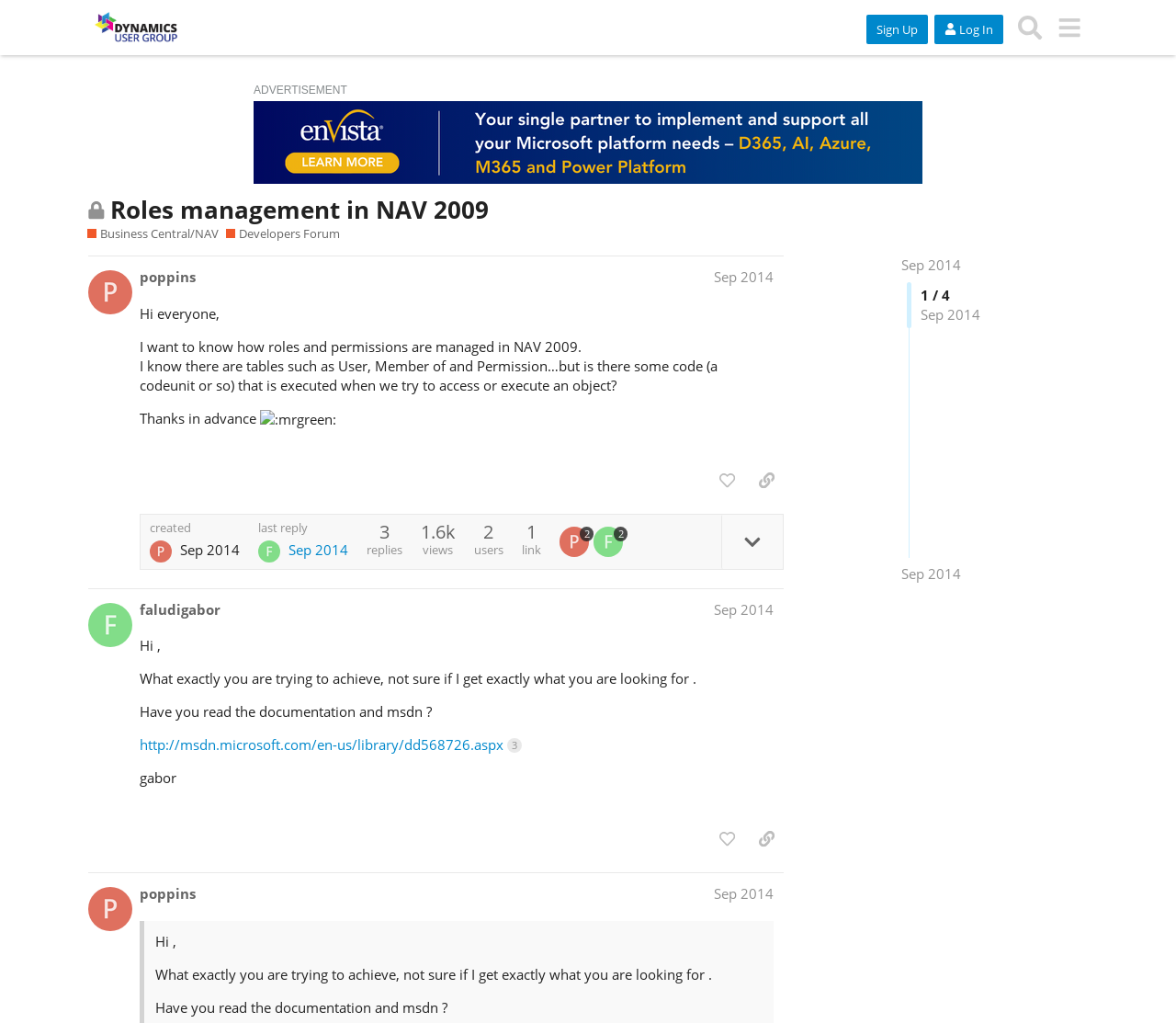Provide a brief response in the form of a single word or phrase:
What is the date of the first reply?

Sep 7, 2014